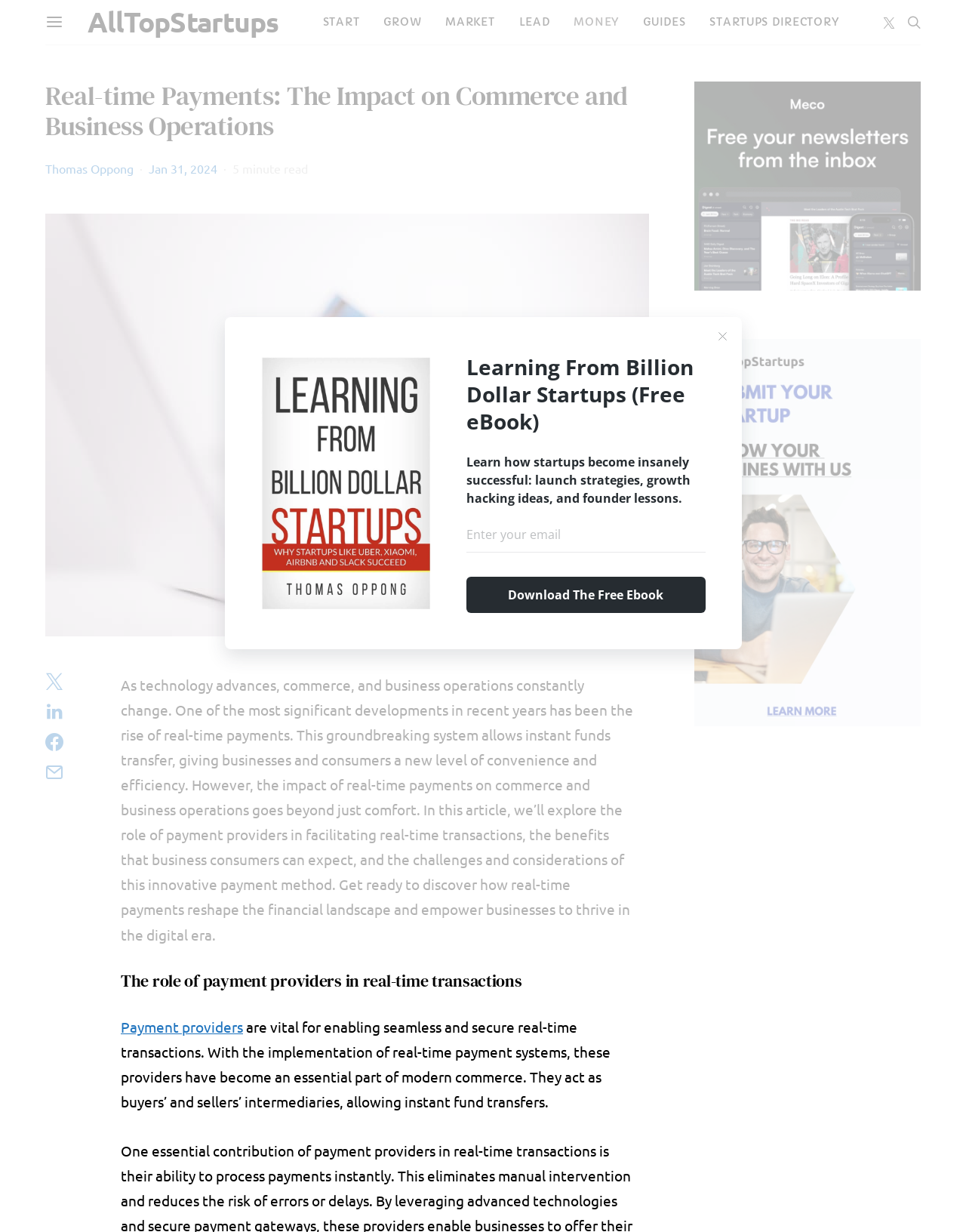Describe the entire webpage, focusing on both content and design.

This webpage is about real-time payments and their impact on commerce and business operations. At the top left, there is a button with an icon and a link to "AllTopStartups". Next to it, there are several links to different categories, including "START", "GROW", "MARKET", "LEAD", "MONEY", "GUIDES", and "STARTUPS DIRECTORY". 

Below these links, there is a header section with a heading that reads "Real-time Payments: The Impact on Commerce and Business Operations". The author's name, "Thomas Oppong", and the date "Jan 31, 2024" are displayed below the heading. There is also a note indicating that the article is a "5 minute read". 

To the right of the header section, there is a figure, and below it, there are several social media links, including Twitter. 

The main content of the webpage is an article that discusses the role of real-time payments in modern commerce. The article begins by explaining how real-time payments have changed the way businesses operate, providing convenience and efficiency. It then delves into the role of payment providers in facilitating real-time transactions, the benefits of real-time payments, and the challenges associated with this innovative payment method. 

The article is divided into sections, with headings such as "The role of payment providers in real-time transactions". There are also links to related topics, such as "Payment providers", throughout the article. 

At the bottom right of the webpage, there is a textbox to enter an email address, and a button to download a free ebook, although these elements are currently hidden. There are also several other hidden buttons and links on the page.